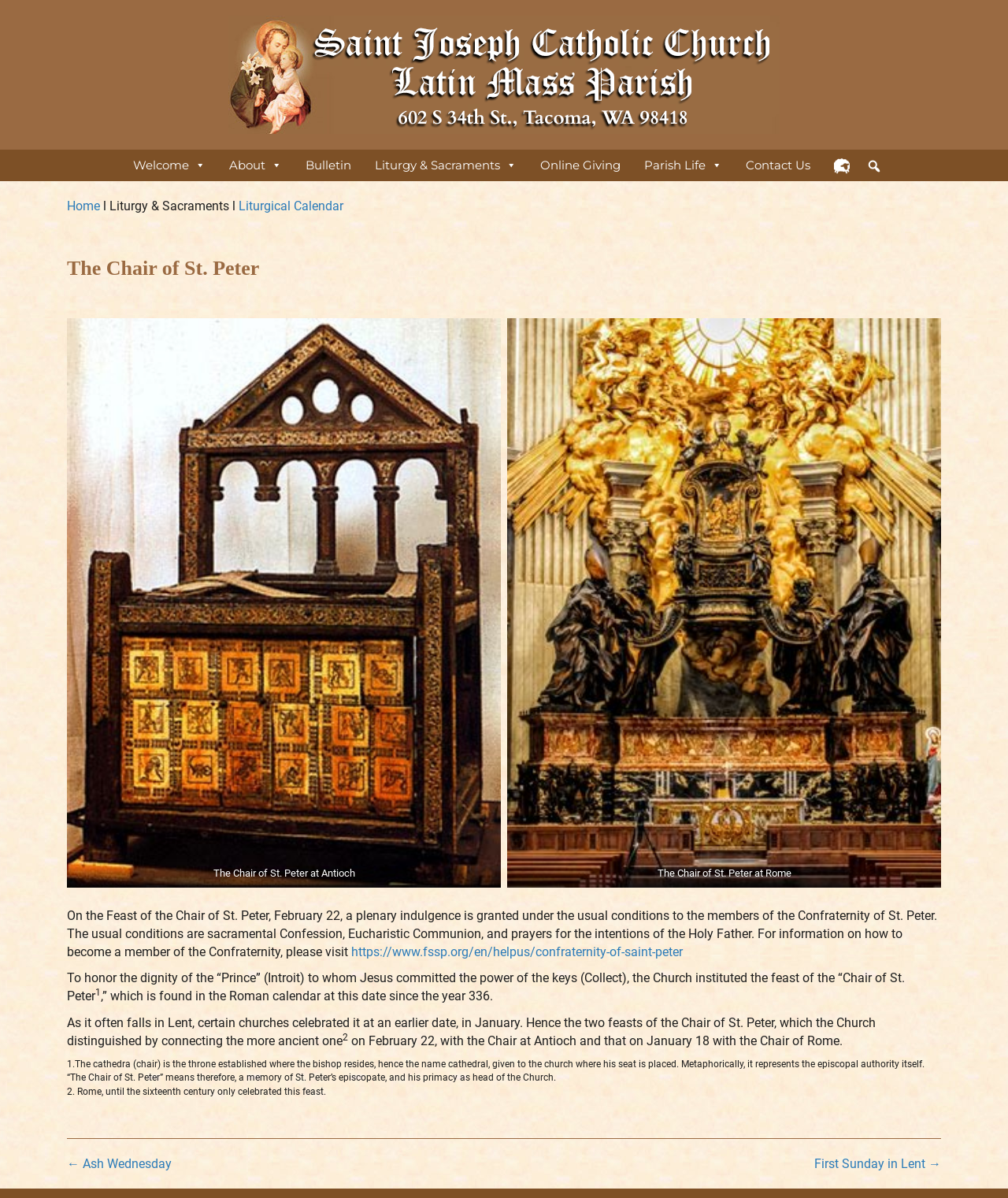What is the usual condition for sacramental Confession?
Provide an in-depth and detailed explanation in response to the question.

I found the answer by reading the text on the webpage, which mentions 'The usual conditions are sacramental Confession, Eucharistic Communion, and prayers for the intentions of the Holy Father.'. This suggests that Eucharistic Communion is one of the usual conditions for sacramental Confession.